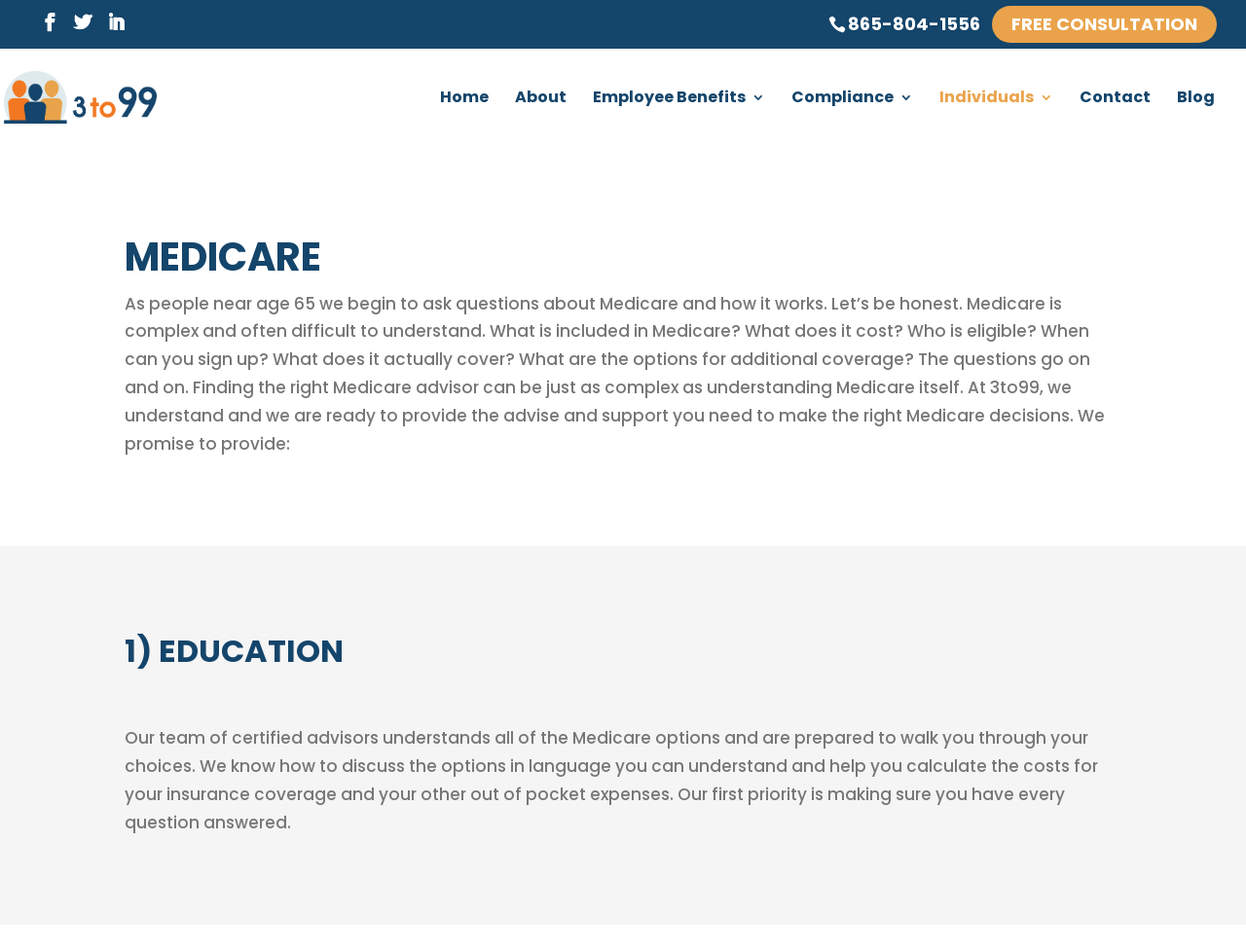Refer to the image and provide an in-depth answer to the question: 
What does 3to99 promise to provide?

I found what 3to99 promises to provide by reading the text that says 'We promise to provide the advise and support you need to make the right Medicare decisions.'